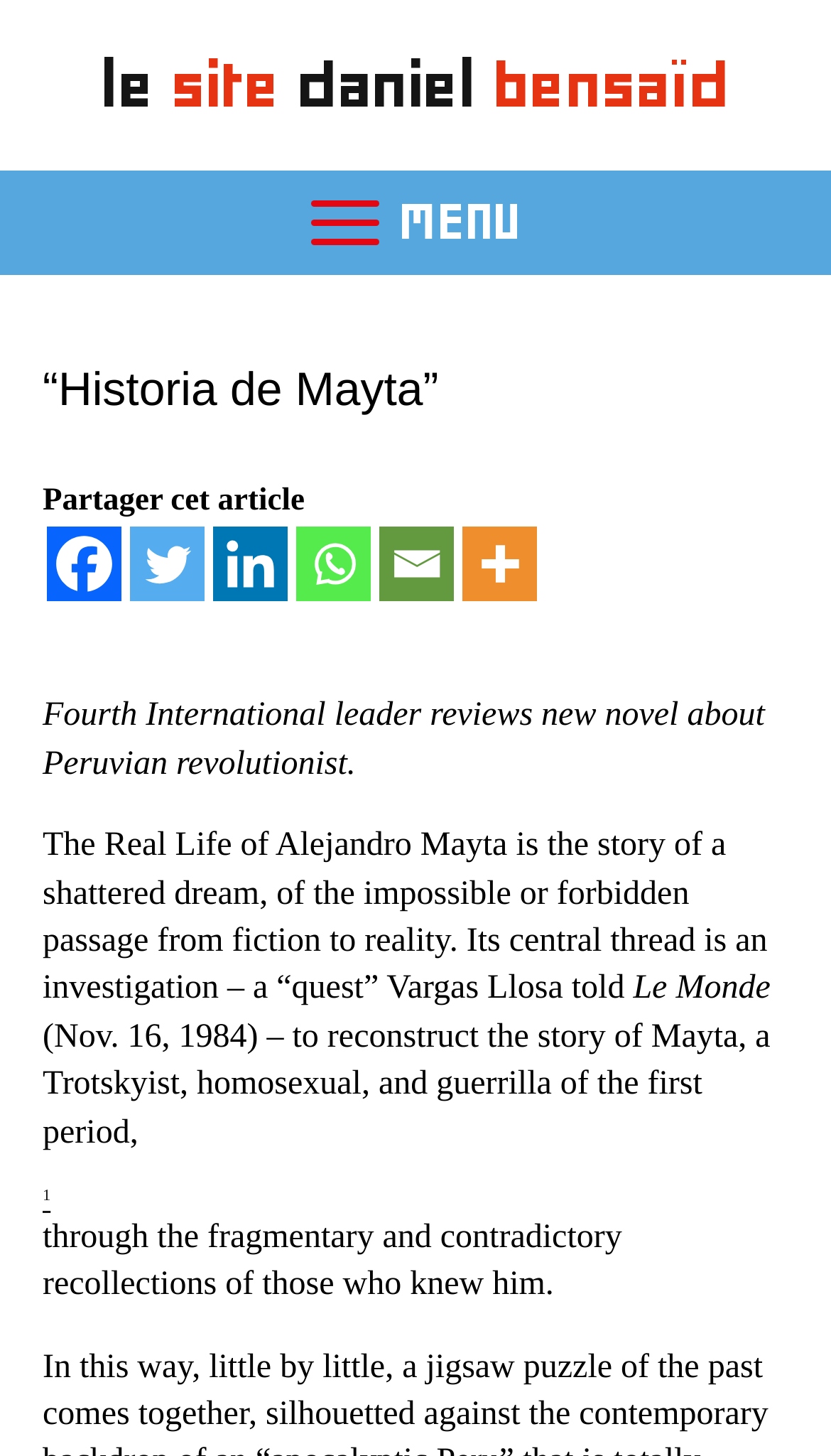Using the information in the image, give a comprehensive answer to the question: 
What is the name of the newspaper that published an article on May 16, 1984?

The name of the newspaper can be found in the StaticText element, which reads '(Nov. 16, 1984) – to reconstruct the story of Mayta...' and mentions 'Le Monde'.